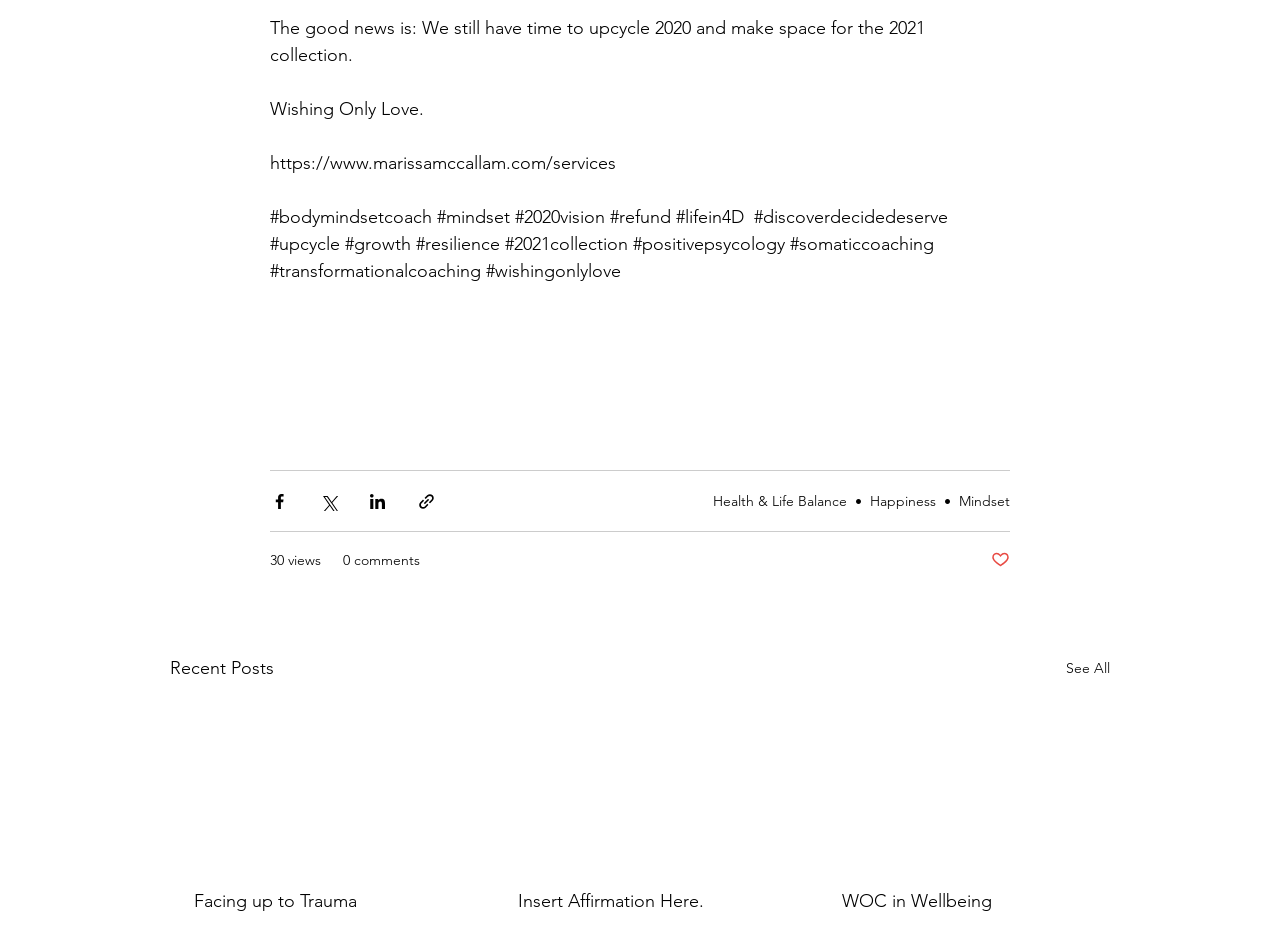Identify the bounding box coordinates for the region of the element that should be clicked to carry out the instruction: "Click the 'Email' link". The bounding box coordinates should be four float numbers between 0 and 1, i.e., [left, top, right, bottom].

None